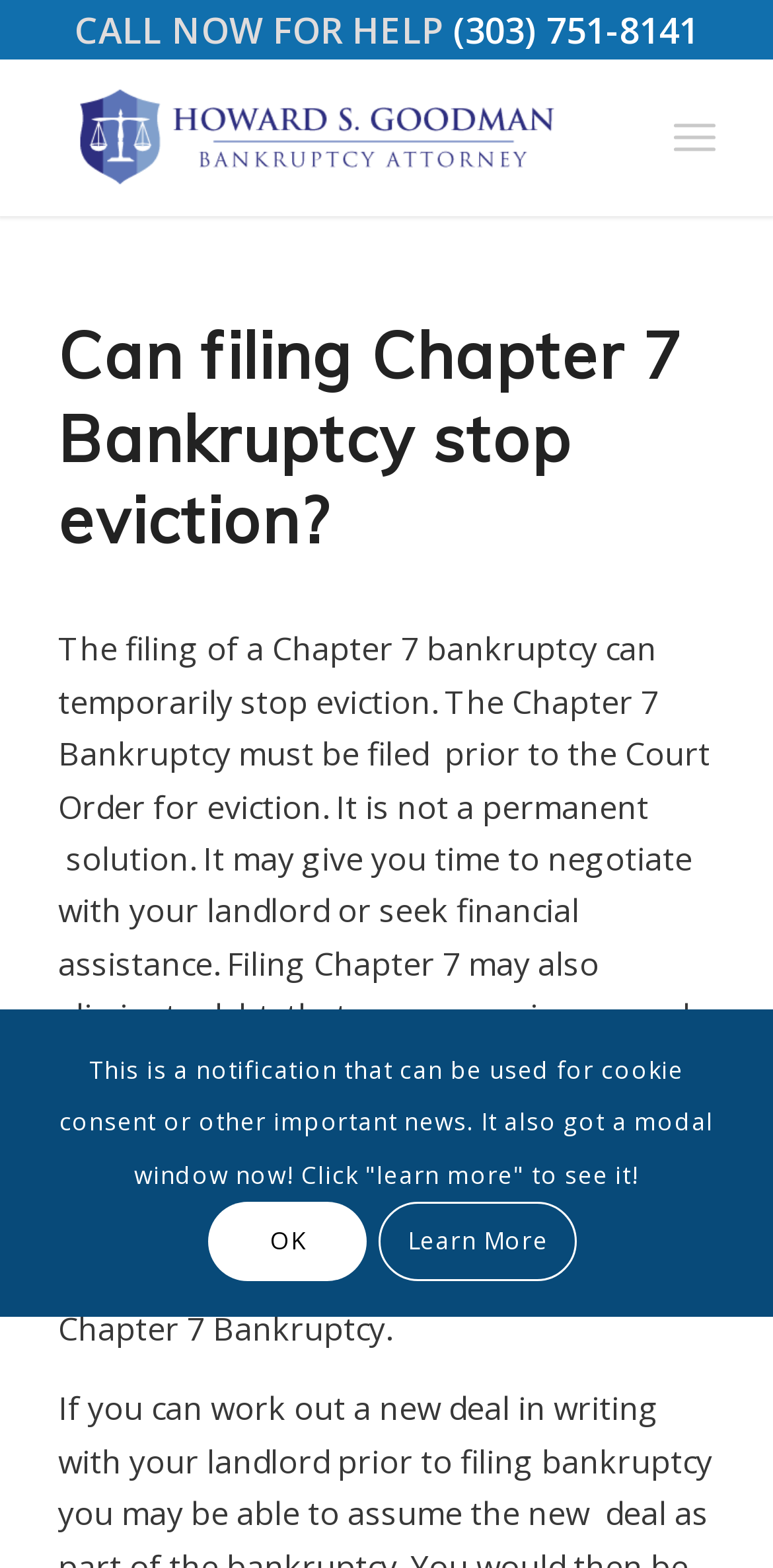What is the position of the 'Learn More' link?
Use the information from the image to give a detailed answer to the question.

I analyzed the bounding box coordinates of the elements and found that the 'Learn More' link is located below the notification section, which has a bounding box of [0.077, 0.671, 0.923, 0.76].